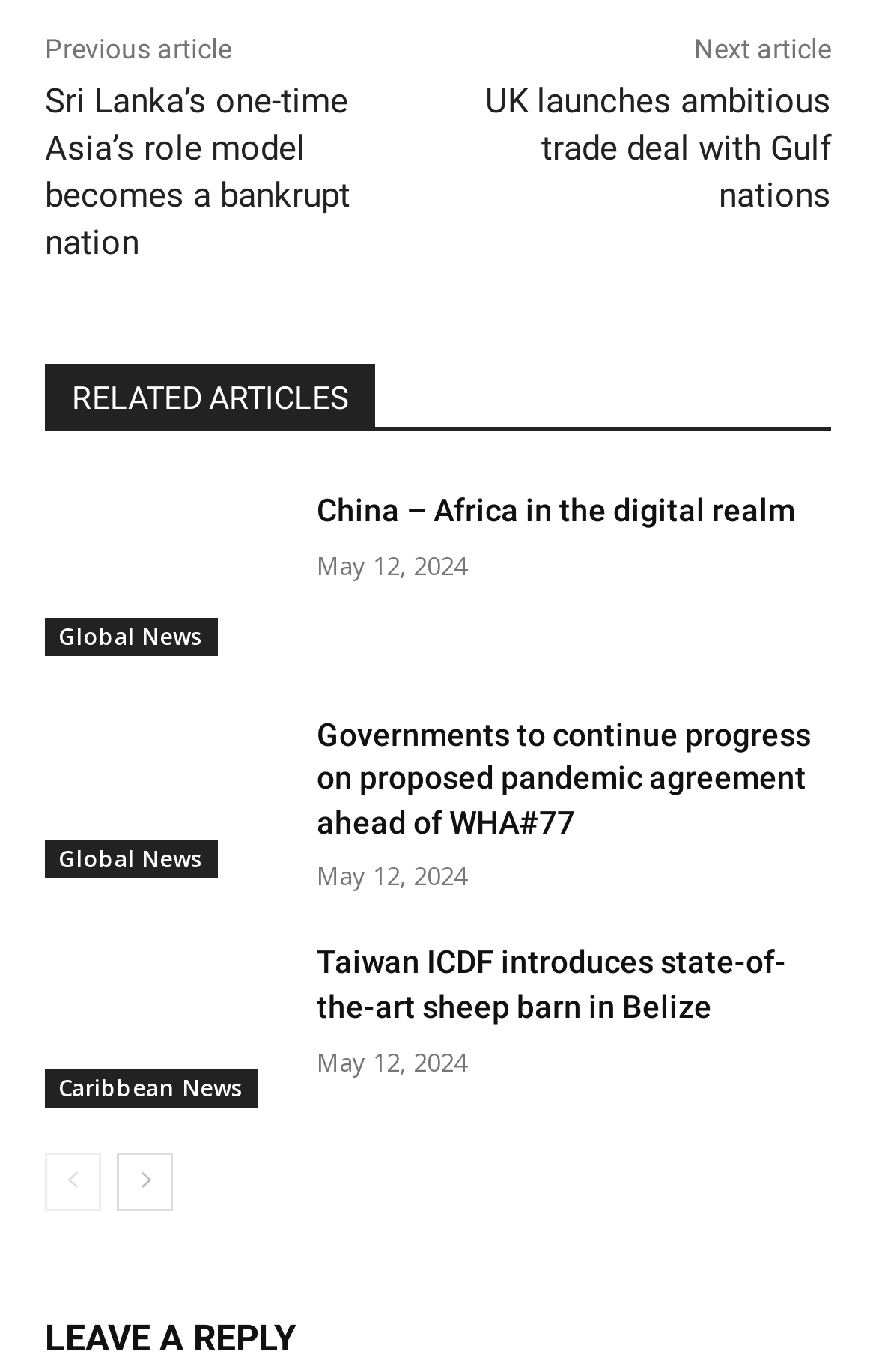Answer the question in one word or a short phrase:
How many articles are listed on this page?

9